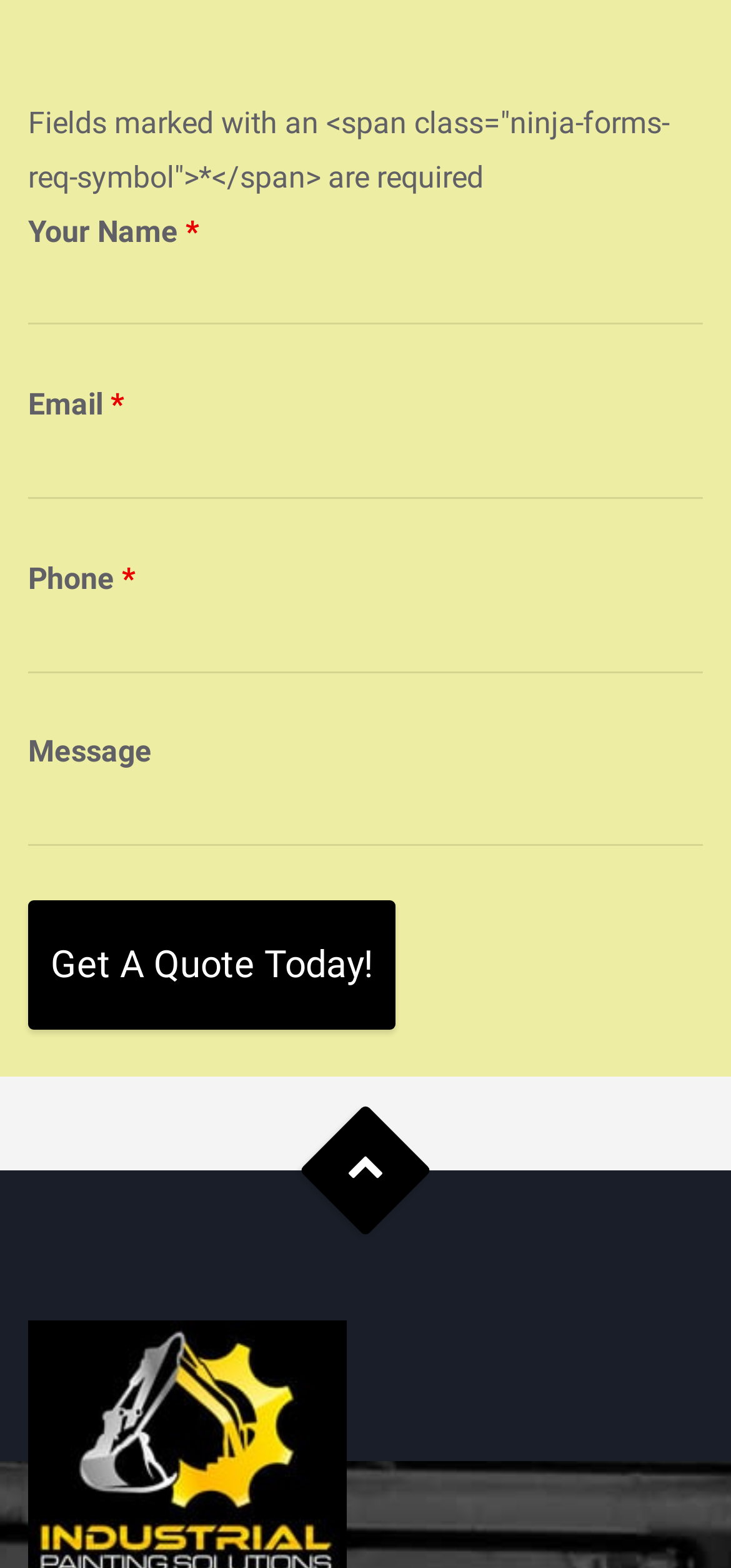Kindly respond to the following question with a single word or a brief phrase: 
How many fields are marked as required?

3